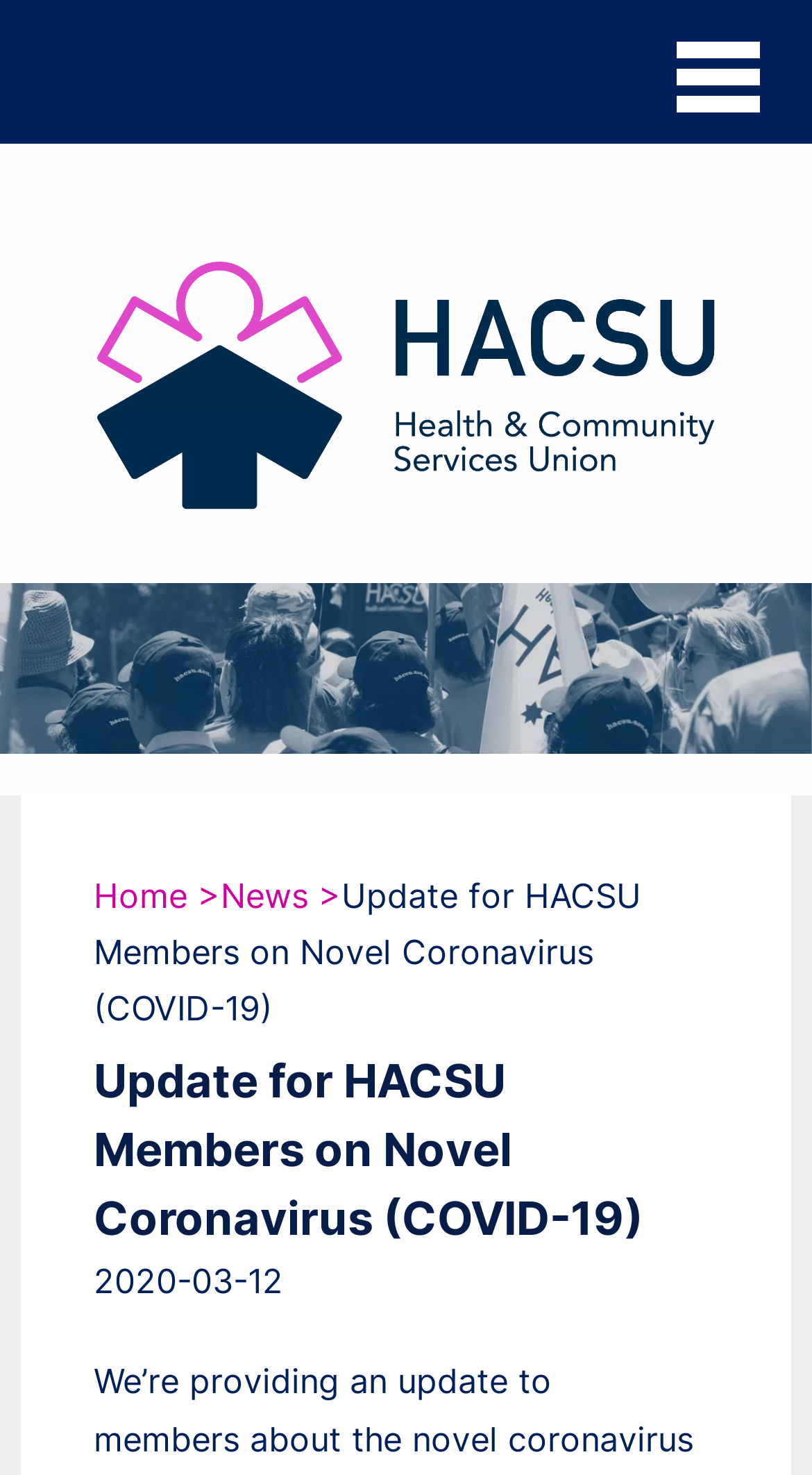Respond to the question with just a single word or phrase: 
What is the current section of the website?

News